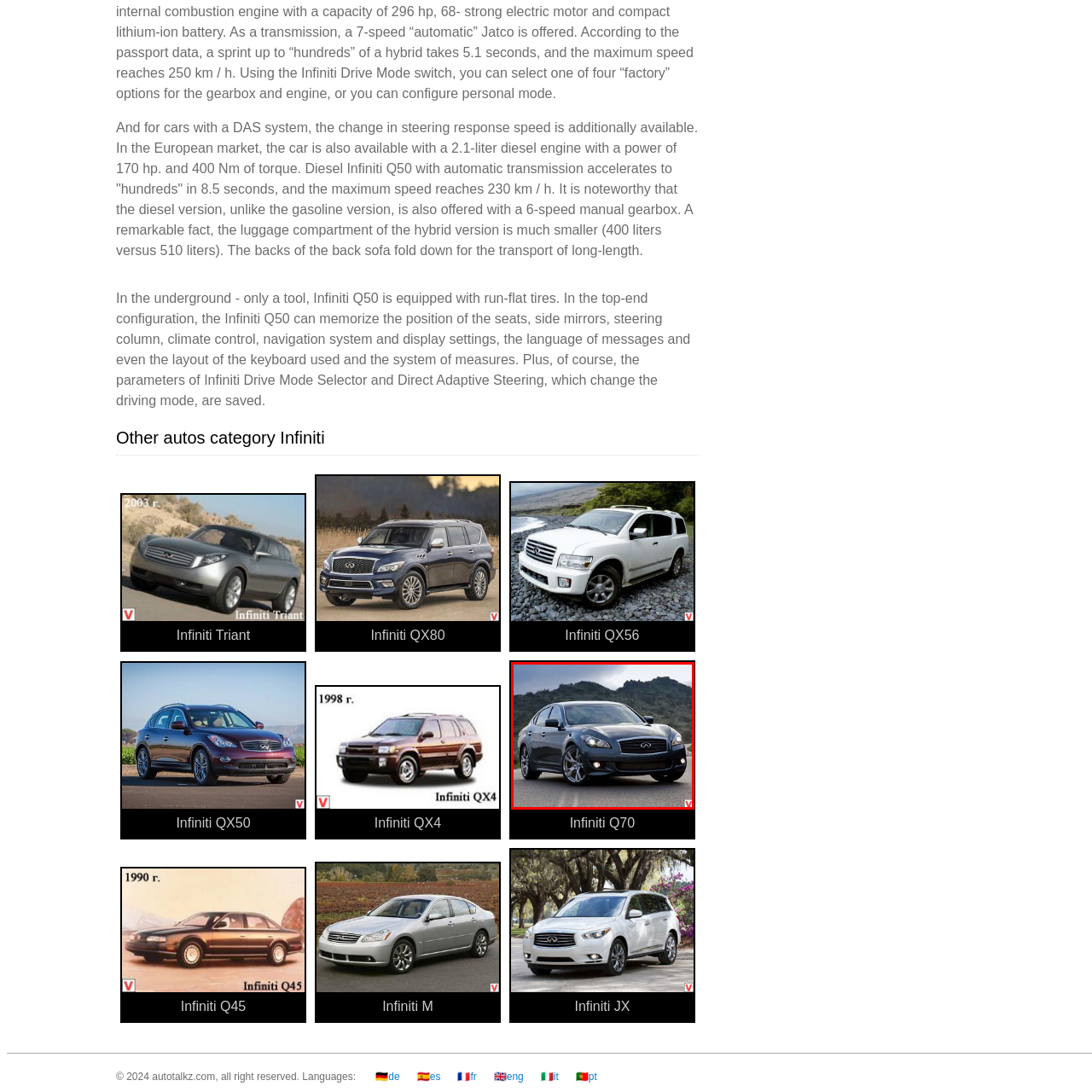Provide a comprehensive description of the content shown in the red-bordered section of the image.

The image showcases the sleek and elegant Infiniti Q70, a luxury sedan that combines style and performance. Positioned against a dramatic backdrop of rolling hills, the vehicle features a sophisticated design with a streamlined body, sporty alloy wheels, and distinctive headlights that add to its modern appeal. Known for its refined interior and advanced technology, the Infiniti Q70 is a testament to luxury driving. With features such as a powerful engine and adaptive steering, this model promises an exhilarating driving experience.